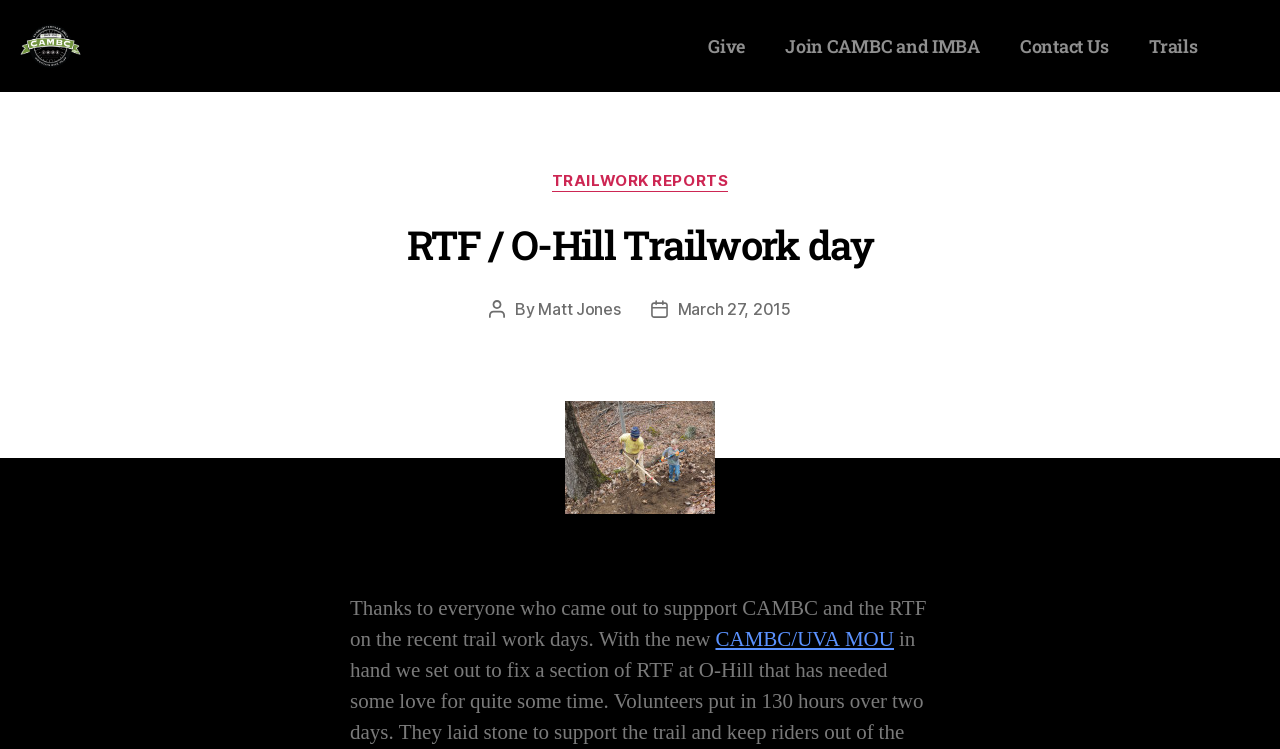Determine the bounding box for the UI element that matches this description: "Join CAMBC and IMBA".

[0.598, 0.028, 0.781, 0.095]